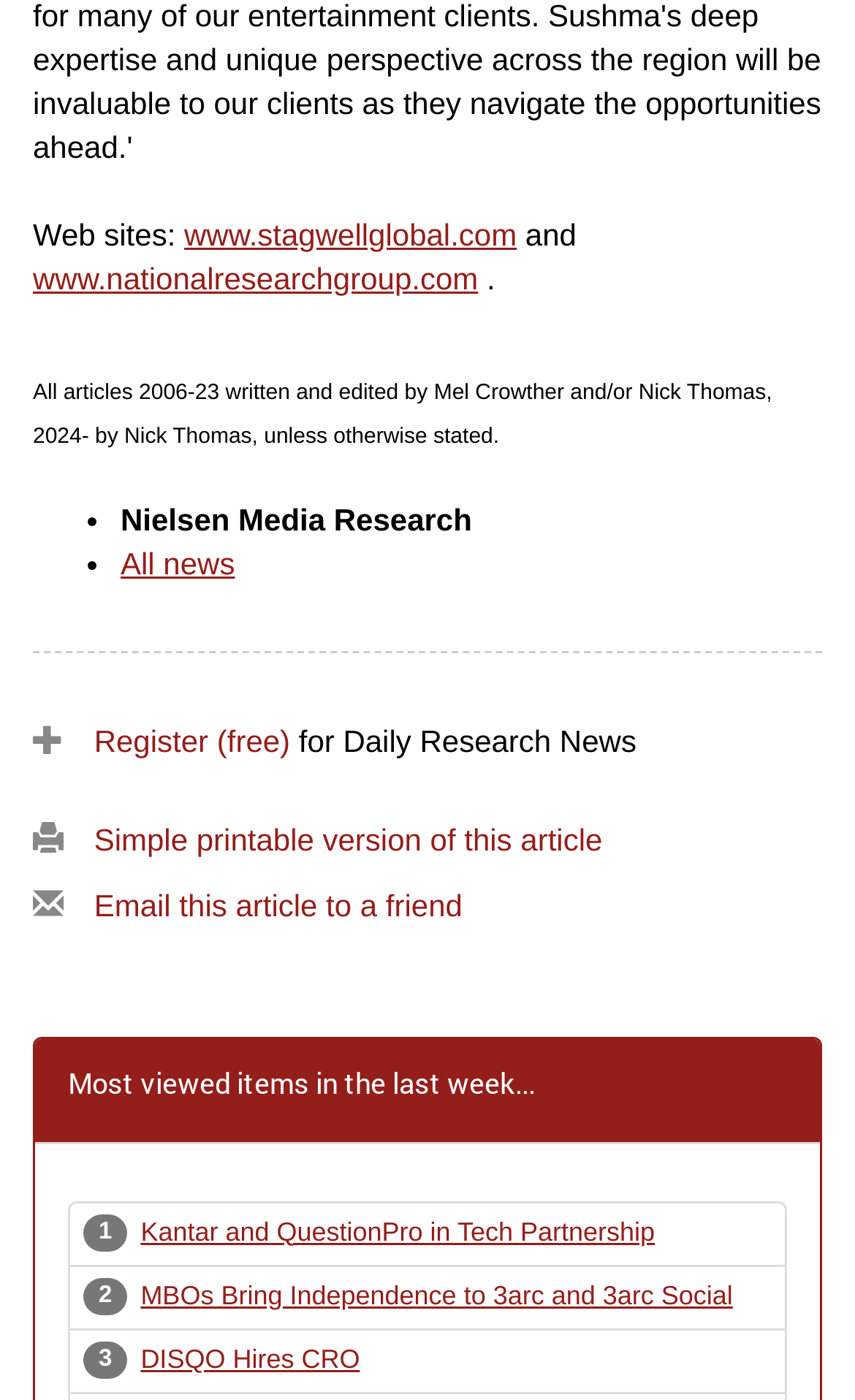Find the bounding box coordinates of the element you need to click on to perform this action: 'Read all news'. The coordinates should be represented by four float values between 0 and 1, in the format [left, top, right, bottom].

[0.141, 0.39, 0.275, 0.415]